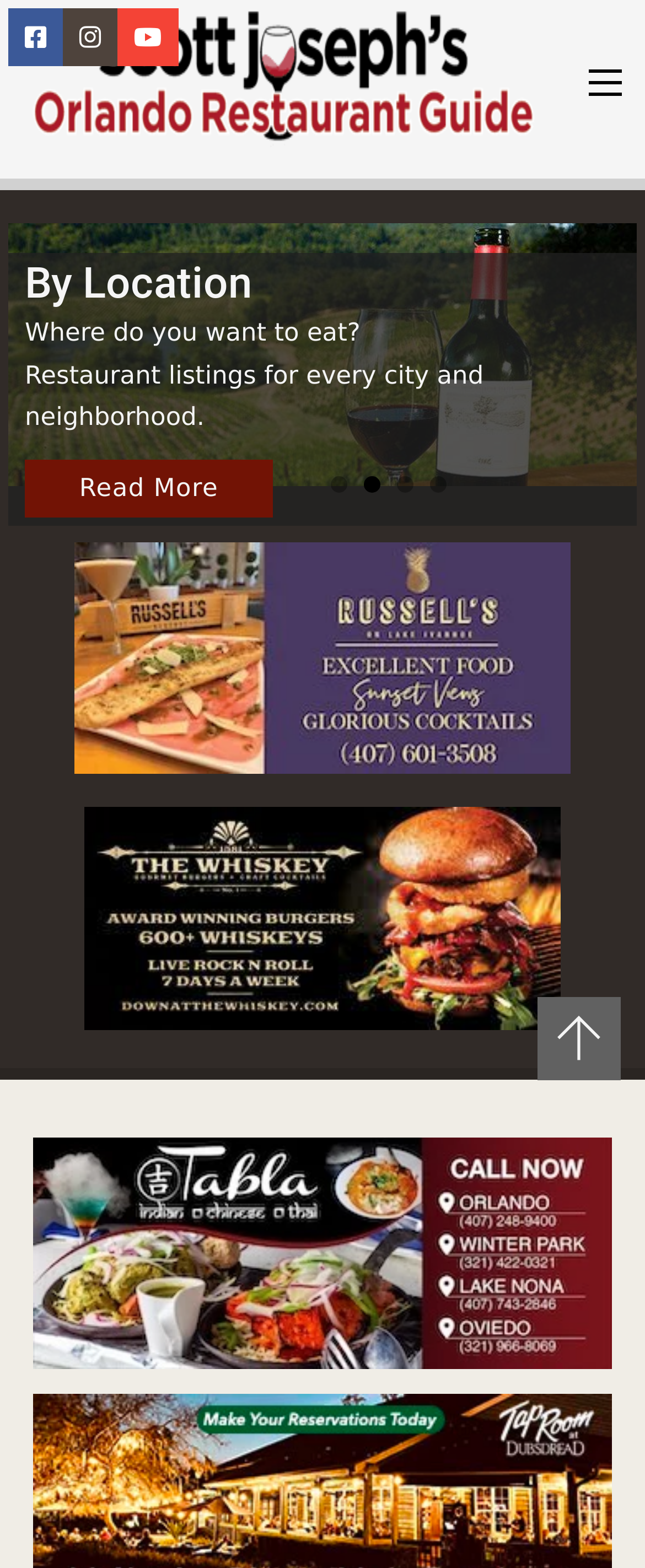Identify the bounding box coordinates for the UI element described as follows: aria-label="Go to slide 3". Use the format (top-left x, top-left y, bottom-right x, bottom-right y) and ensure all values are floating point numbers between 0 and 1.

[0.615, 0.304, 0.641, 0.314]